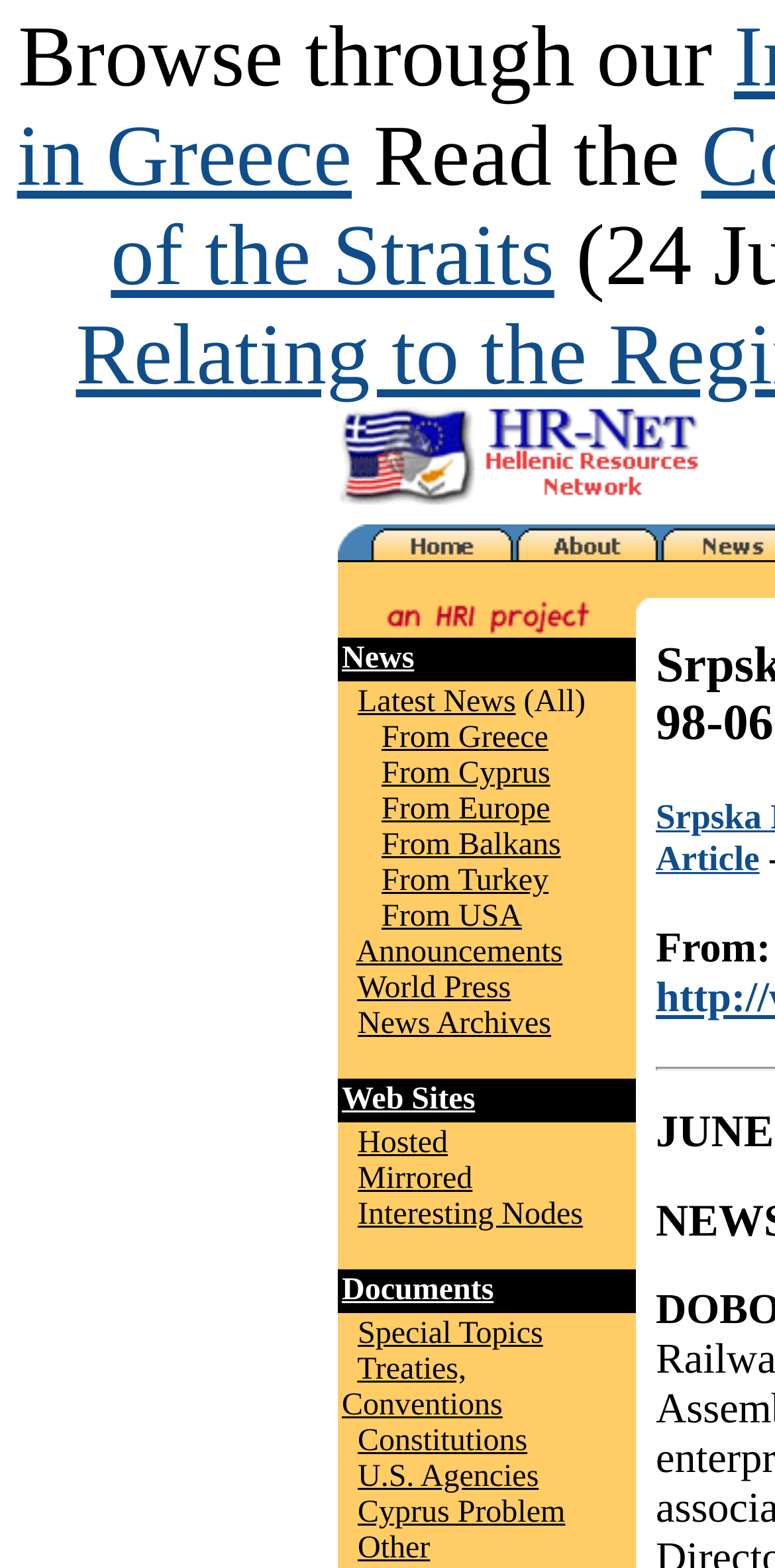Locate the bounding box coordinates of the area that needs to be clicked to fulfill the following instruction: "Read about HR-Net". The coordinates should be in the format of four float numbers between 0 and 1, namely [left, top, right, bottom].

[0.662, 0.341, 0.849, 0.362]